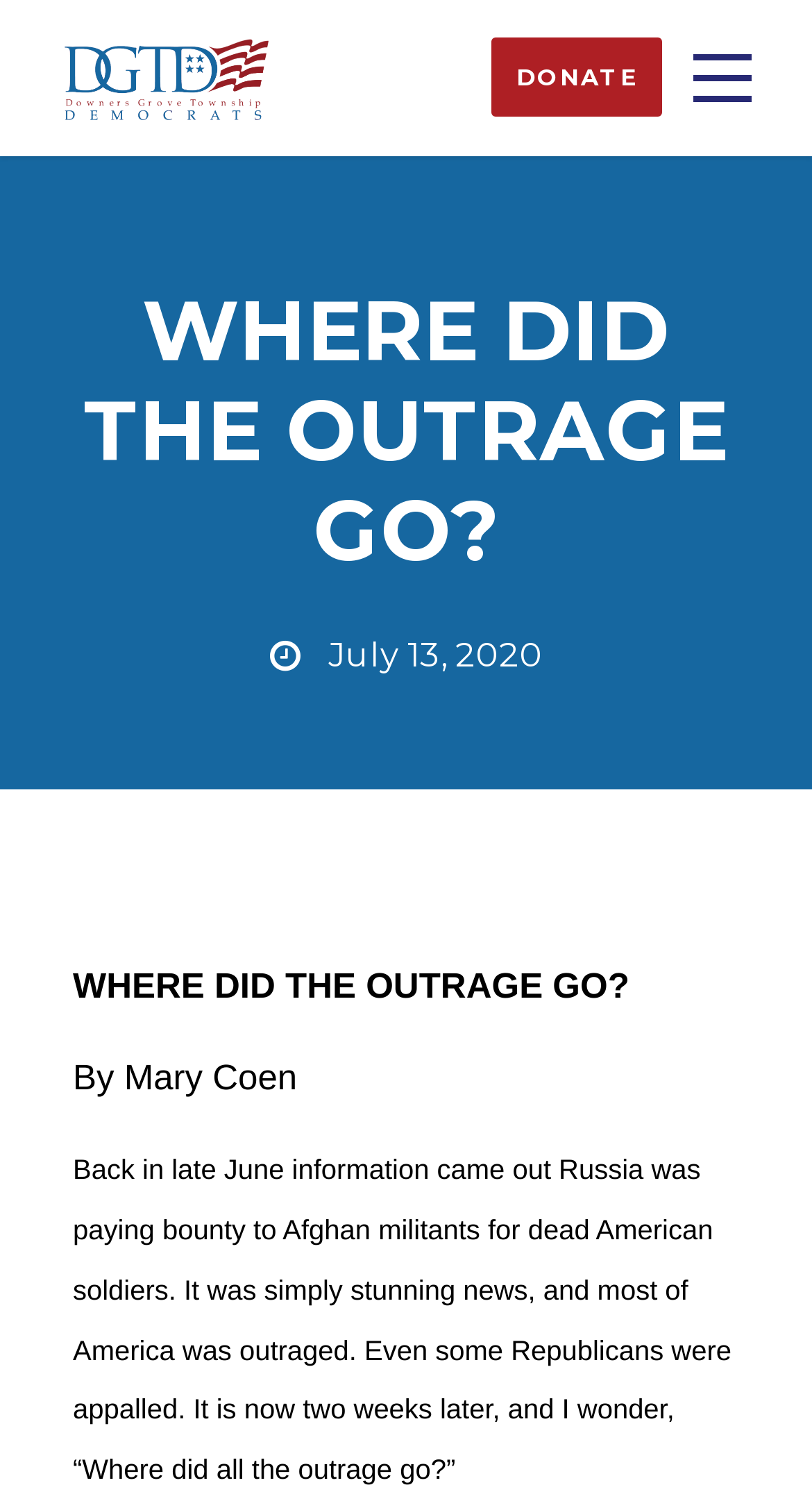What is the date of the article?
Look at the image and respond with a one-word or short-phrase answer.

July 13, 2020